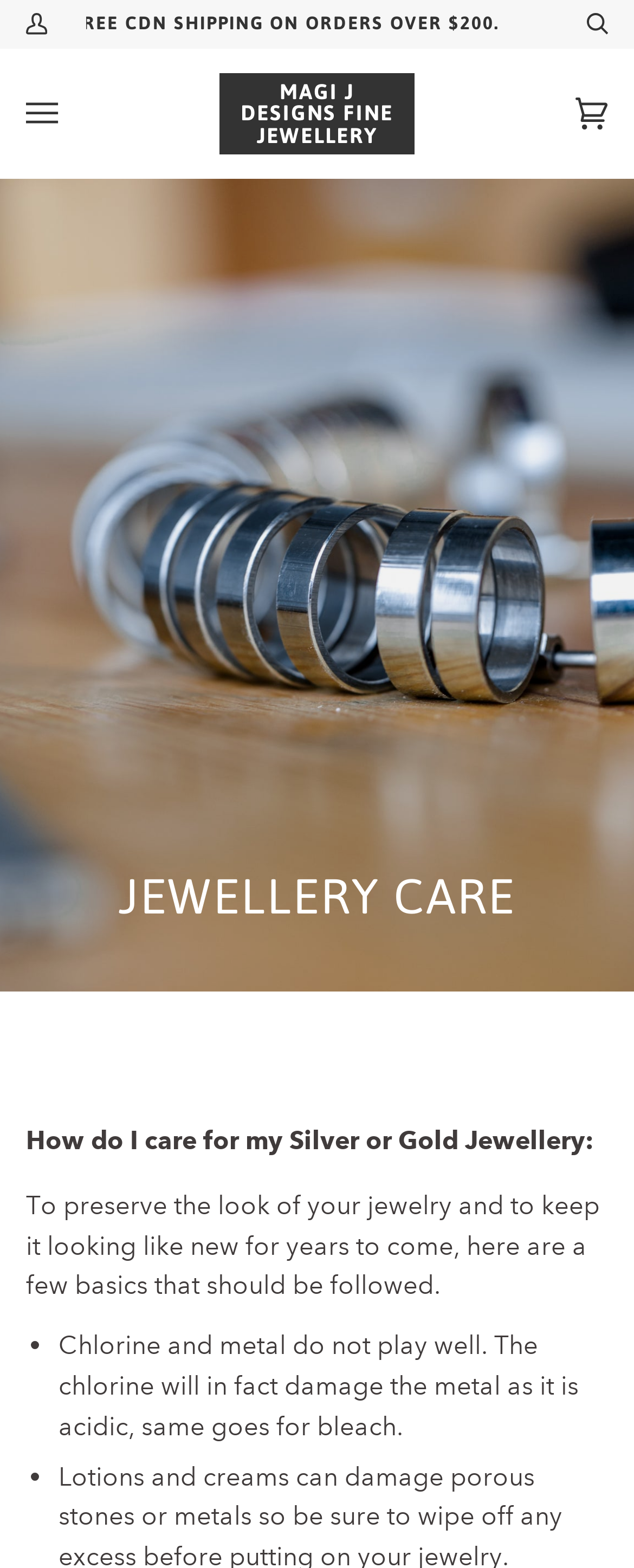Carefully observe the image and respond to the question with a detailed answer:
What is the effect of chlorine on metal?

According to the static text 'Chlorine and metal do not play well. The chlorine will in fact damage the metal as it is acidic...', chlorine has a damaging effect on metal.